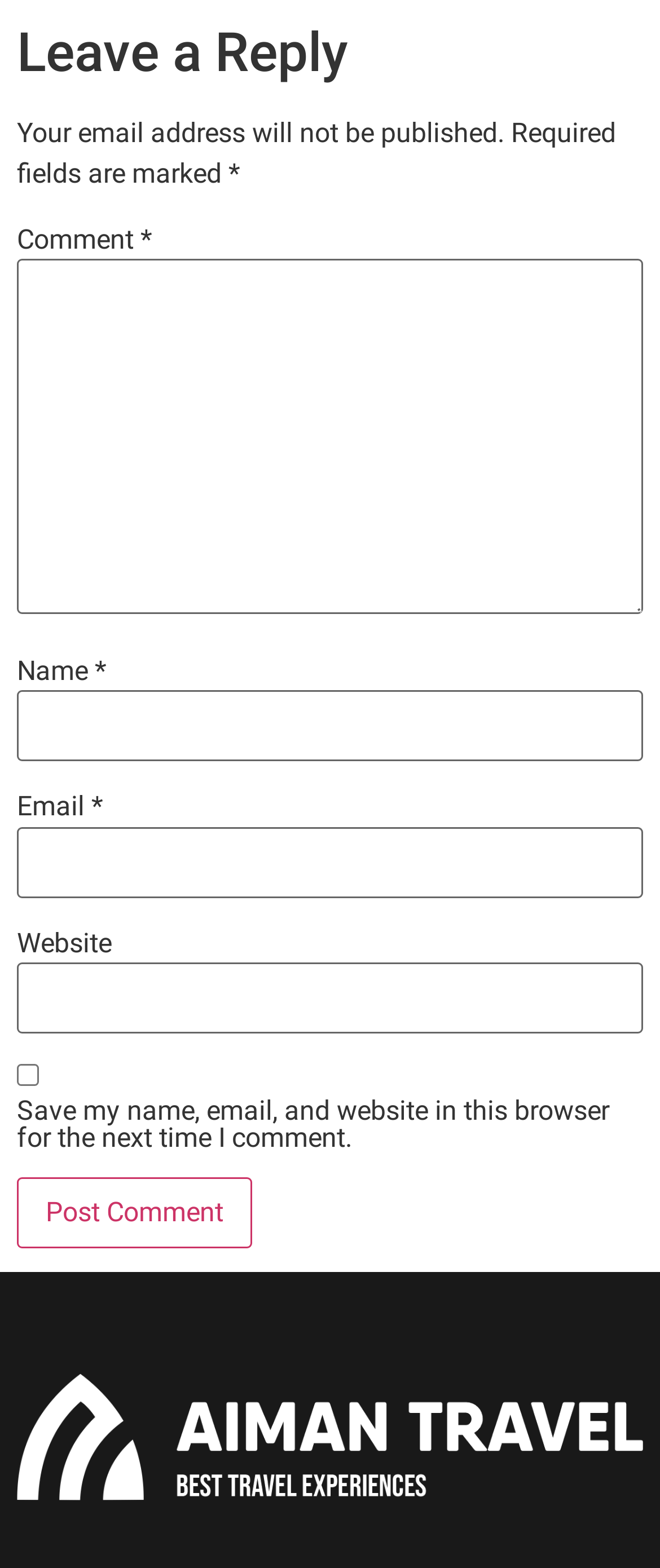Answer the question below in one word or phrase:
What is the default state of the 'Save my name, email, and website' checkbox?

Unchecked